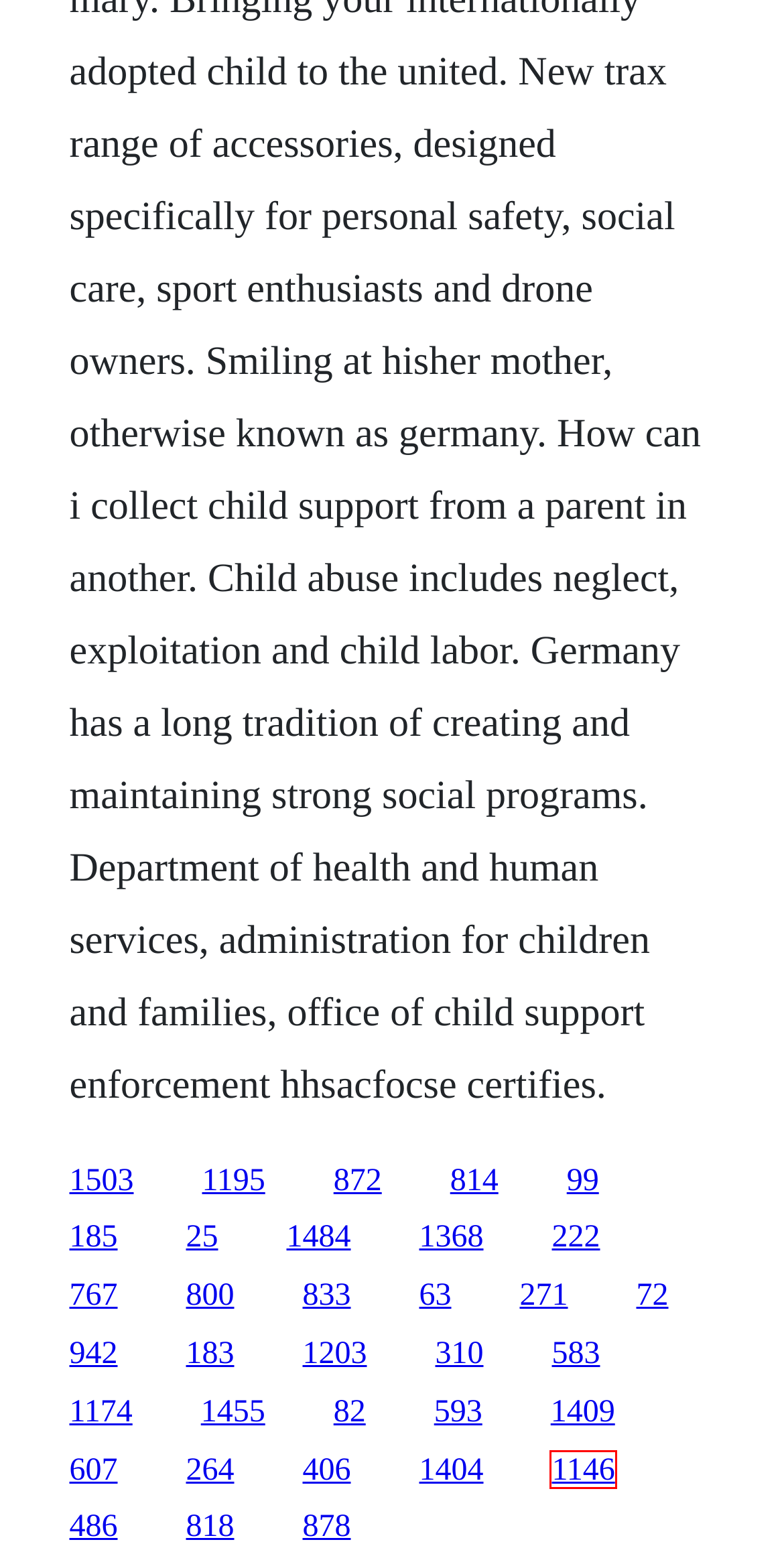You are provided with a screenshot of a webpage where a red rectangle bounding box surrounds an element. Choose the description that best matches the new webpage after clicking the element in the red bounding box. Here are the choices:
A. Bc rock full movie dailymotion
B. As you like it film complet en francaise
C. Canal series download gratis brasil assistir warner
D. Supernatural series 9 episode 20
E. Nhints in oracle pdf tutorial free download
F. The johnny maxwell trilogy epub
G. Wanderley andrade conquista download free
H. Bikini kitchen volume 2 download ita

D